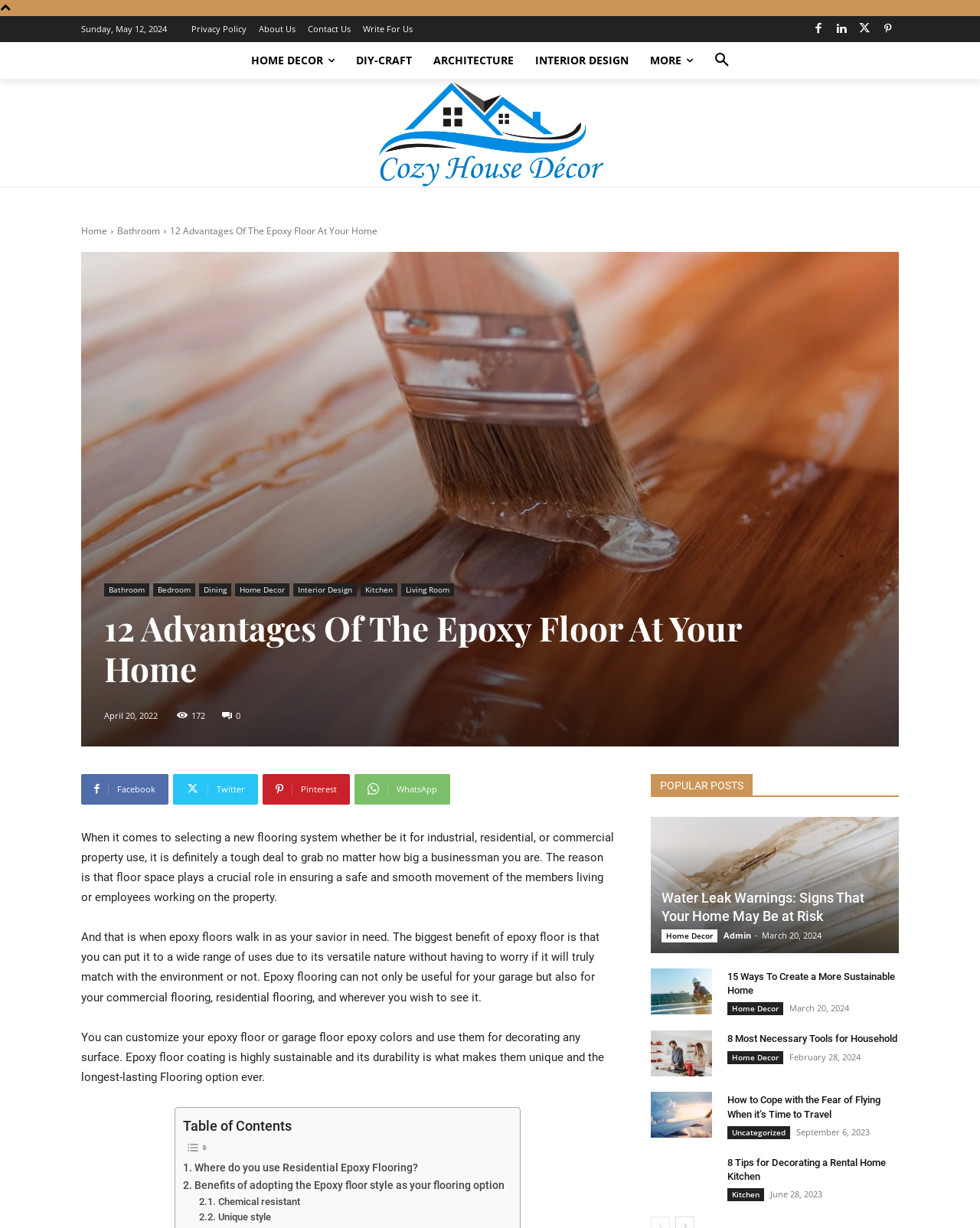Summarize the webpage with a detailed and informative caption.

This webpage is about epoxy flooring, with a focus on its advantages and uses. At the top, there is a navigation bar with links to "Home", "Bathroom", "Bedroom", and other sections. Below this, there is a large image of an epoxy floor, accompanied by a heading that reads "12 Advantages Of The Epoxy Floor At Your Home". 

To the left of the image, there is a sidebar with social media links, including Facebook, Twitter, and Pinterest. Below this, there are links to popular posts, including "Water Leak Warnings: Signs That Your Home May Be at Risk", "15 Ways To Create a More Sustainable Home", and "8 Most Necessary Tools for Household". Each of these links has a corresponding heading and timestamp.

The main content of the page is divided into three paragraphs, which discuss the benefits of epoxy flooring, including its versatility, sustainability, and durability. There is also a table of contents and several links to related topics, such as "Where do you use Residential Epoxy Flooring?" and "Benefits of adopting the Epoxy floor style as your flooring option".

At the bottom of the page, there is a section titled "POPULAR POSTS", which lists several articles, including "How to Cope with the Fear of Flying When it’s Time to Travel" and "8 Tips for Decorating a Rental Home Kitchen". Each of these articles has a heading, timestamp, and category label.